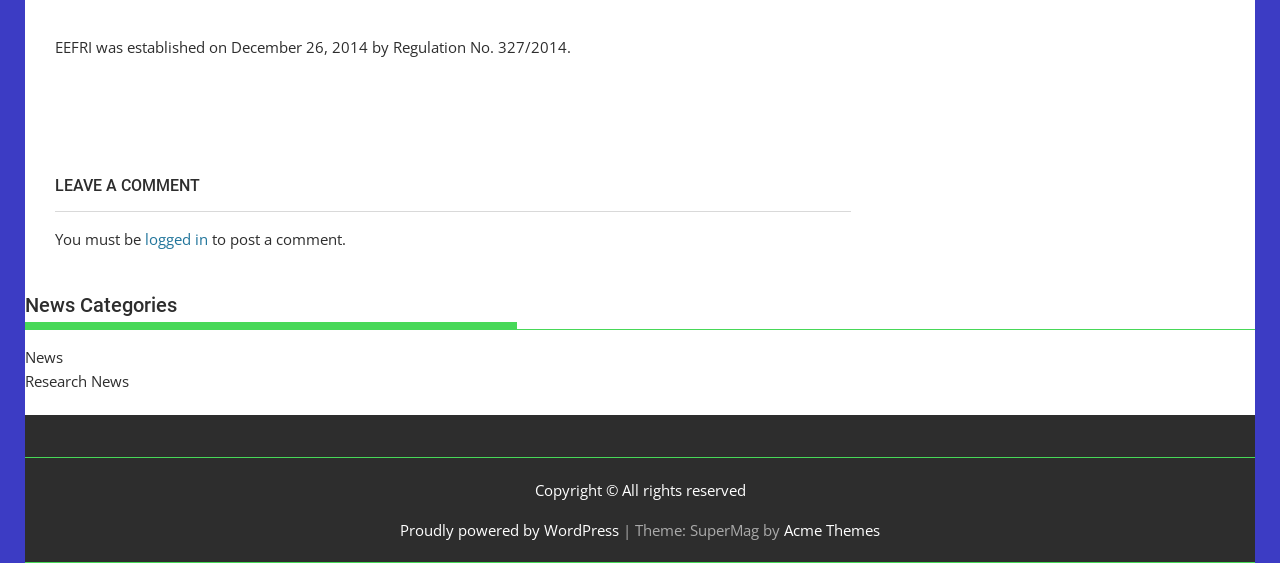Refer to the screenshot and give an in-depth answer to this question: What is required to post a comment?

The answer can be found in the StaticText element with the text 'You must be' followed by a link 'logged in' and then another StaticText element with the text 'to post a comment.' which is located in the middle of the webpage.